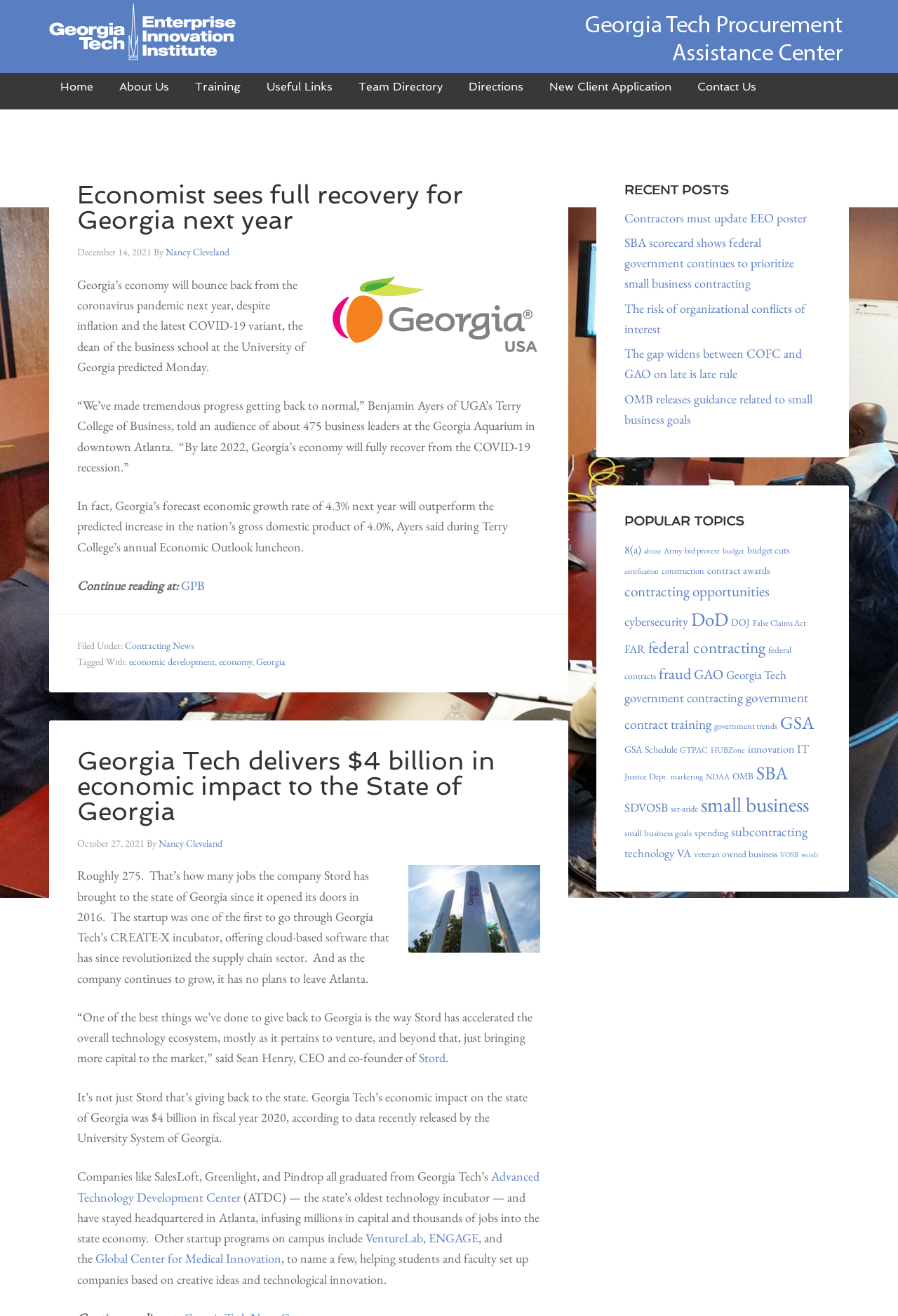What is the name of the business school mentioned in the article?
Using the information from the image, provide a comprehensive answer to the question.

The article mentions 'Benjamin Ayers of UGA’s Terry College of Business' which indicates that Terry College of Business is the name of the business school.